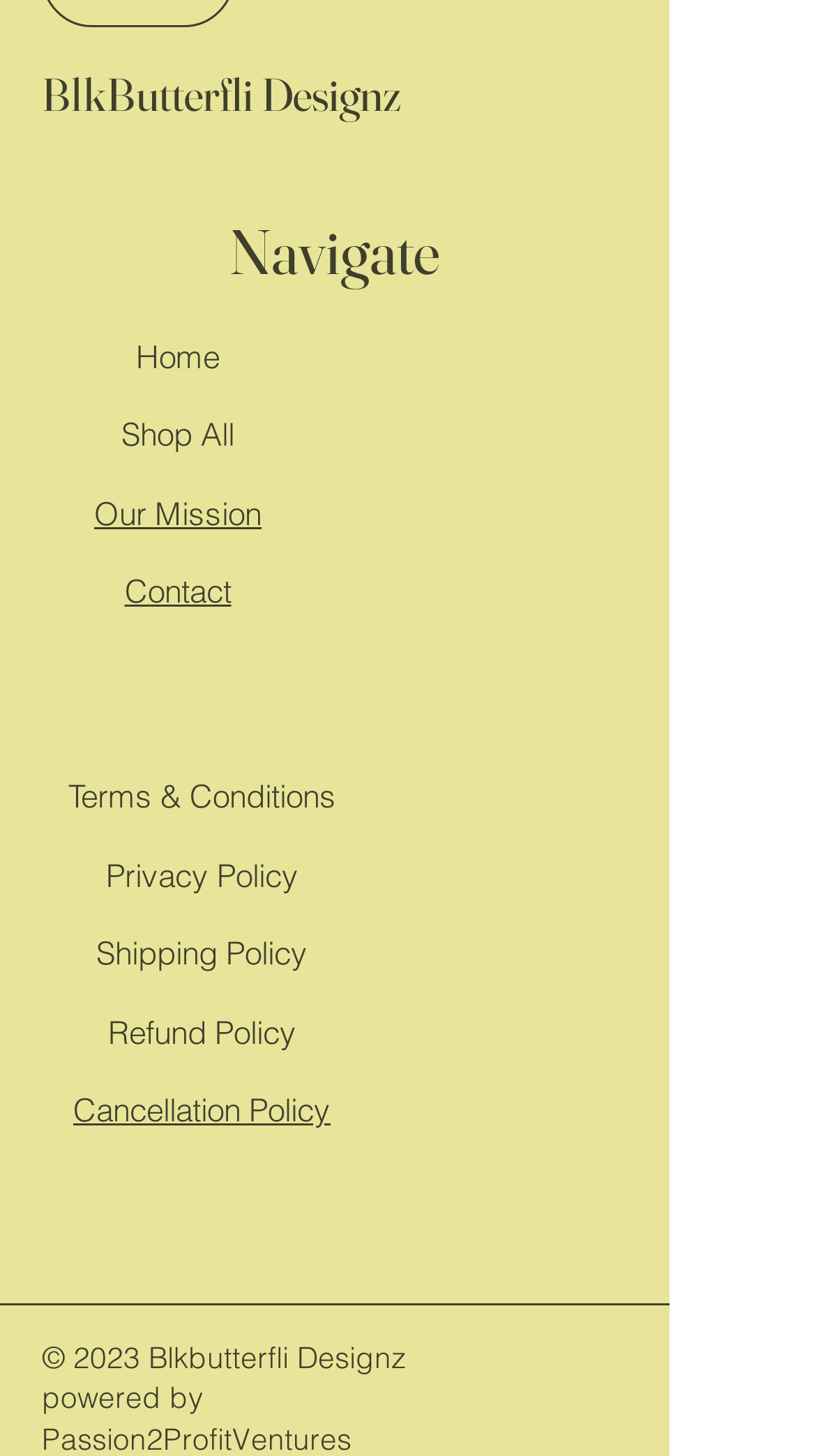Please specify the coordinates of the bounding box for the element that should be clicked to carry out this instruction: "visit instagram". The coordinates must be four float numbers between 0 and 1, formatted as [left, top, right, bottom].

[0.046, 0.804, 0.146, 0.86]